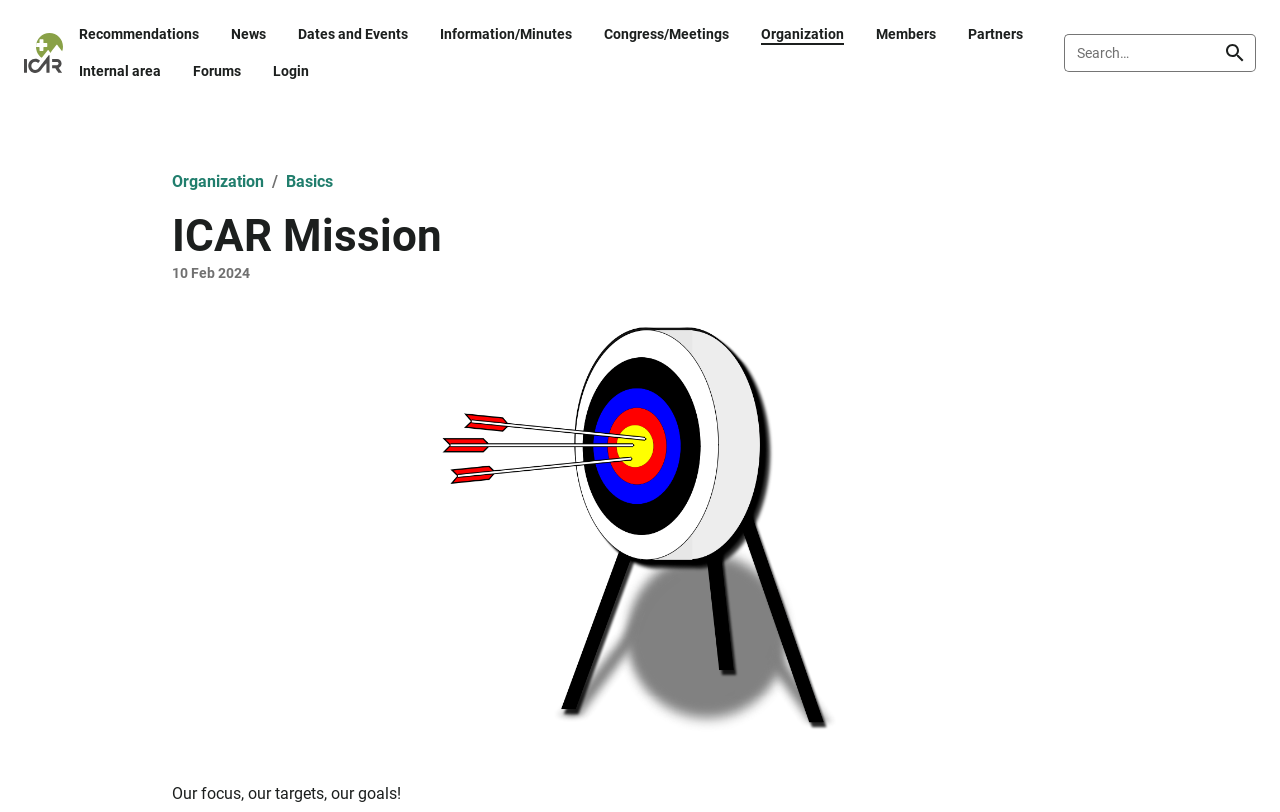Locate the bounding box coordinates of the region to be clicked to comply with the following instruction: "Search for something". The coordinates must be four float numbers between 0 and 1, in the form [left, top, right, bottom].

[0.831, 0.042, 0.95, 0.089]